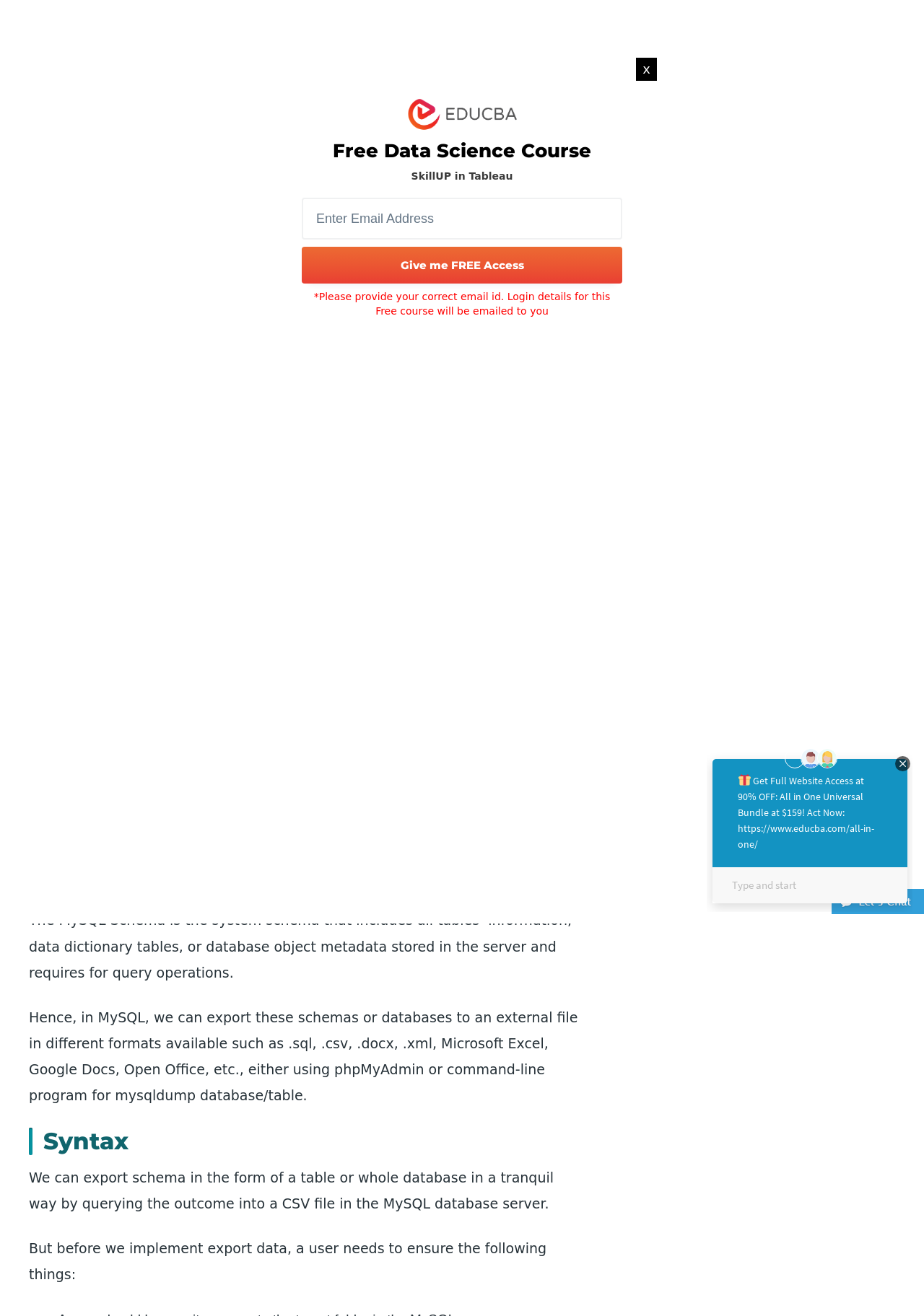Provide the bounding box coordinates of the section that needs to be clicked to accomplish the following instruction: "Click on the 'EDUCBA' link."

[0.01, 0.033, 0.115, 0.056]